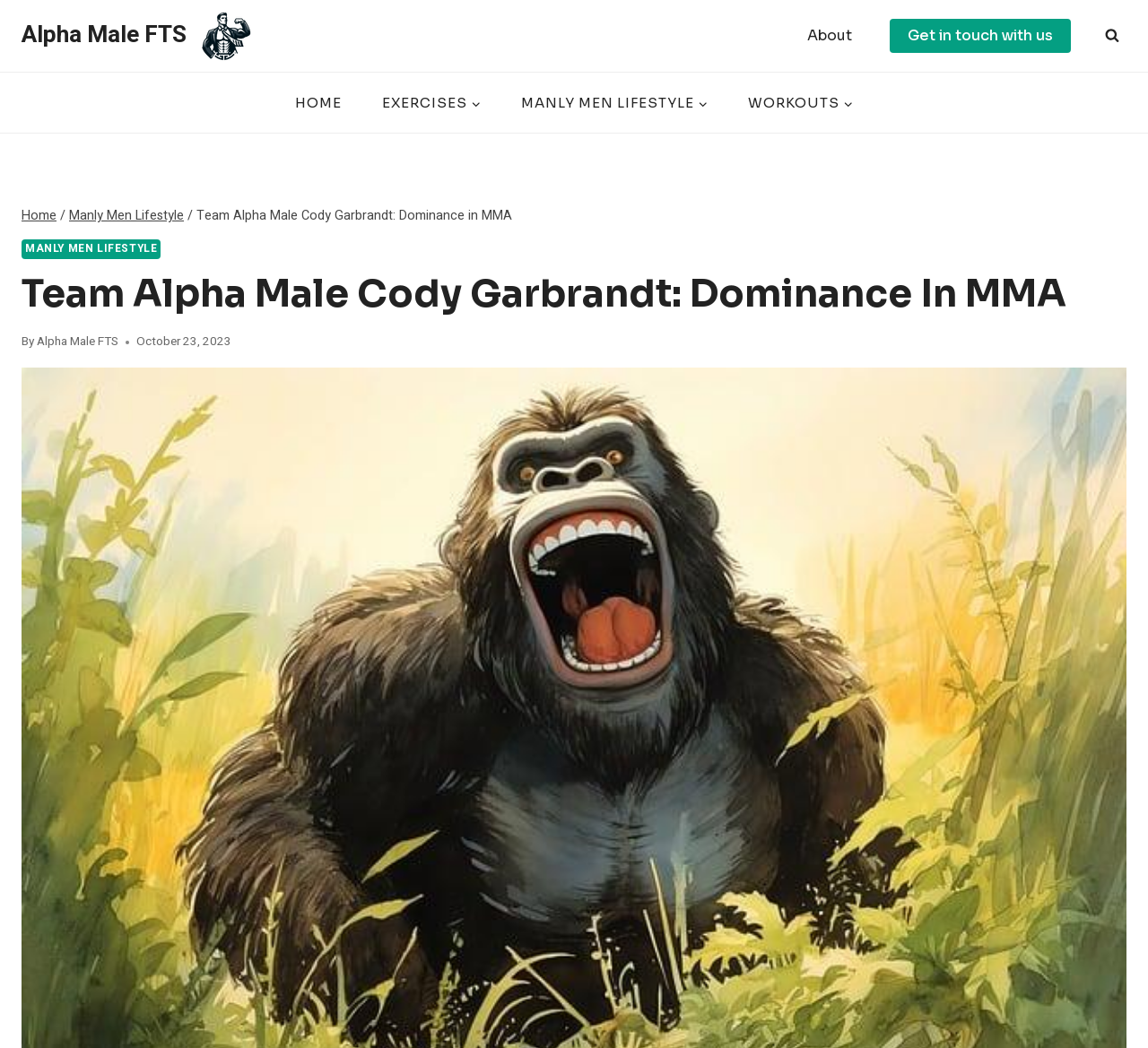What is the name of the MMA fighter featured on this webpage?
Using the image, elaborate on the answer with as much detail as possible.

The webpage's title and header mention 'Team Alpha Male Cody Garbrandt: Dominance in MMA', indicating that Cody Garbrandt is the MMA fighter being featured.